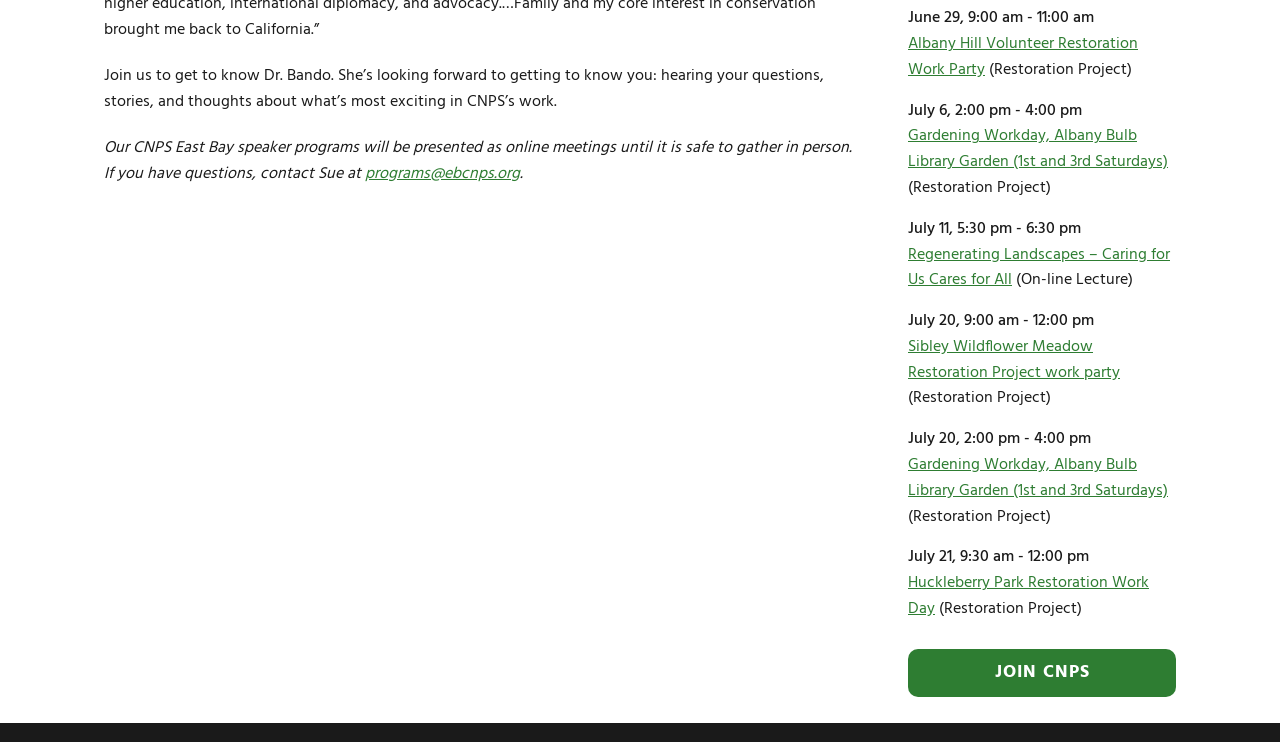Answer the following query concisely with a single word or phrase:
What is the purpose of the 'JOIN CNPS' link?

to join CNPS